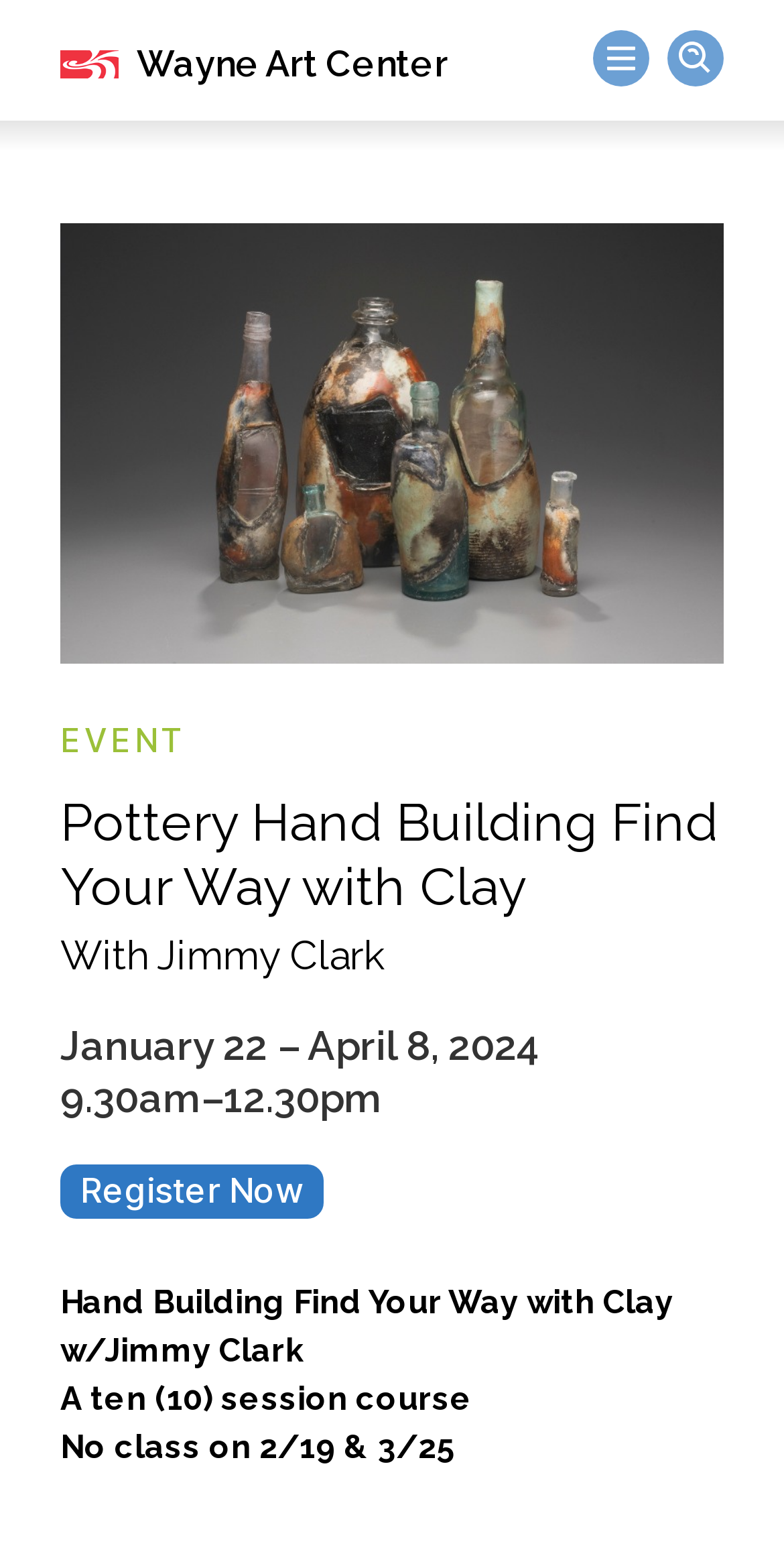What are the dates of the course?
Please provide a single word or phrase as your answer based on the screenshot.

January 22 – April 8, 2024